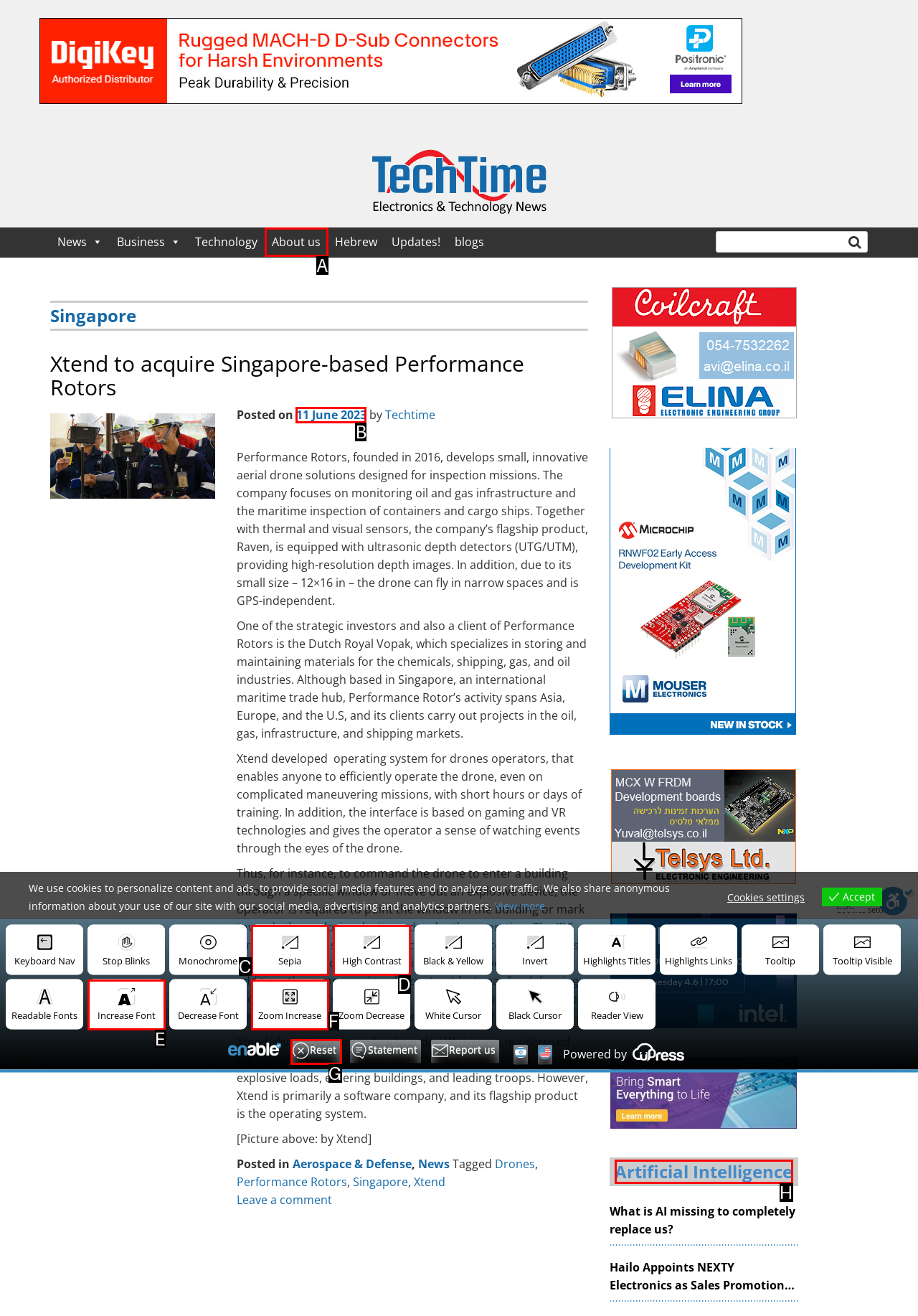Please identify the UI element that matches the description: 11 June 202311 June 2023
Respond with the letter of the correct option.

B